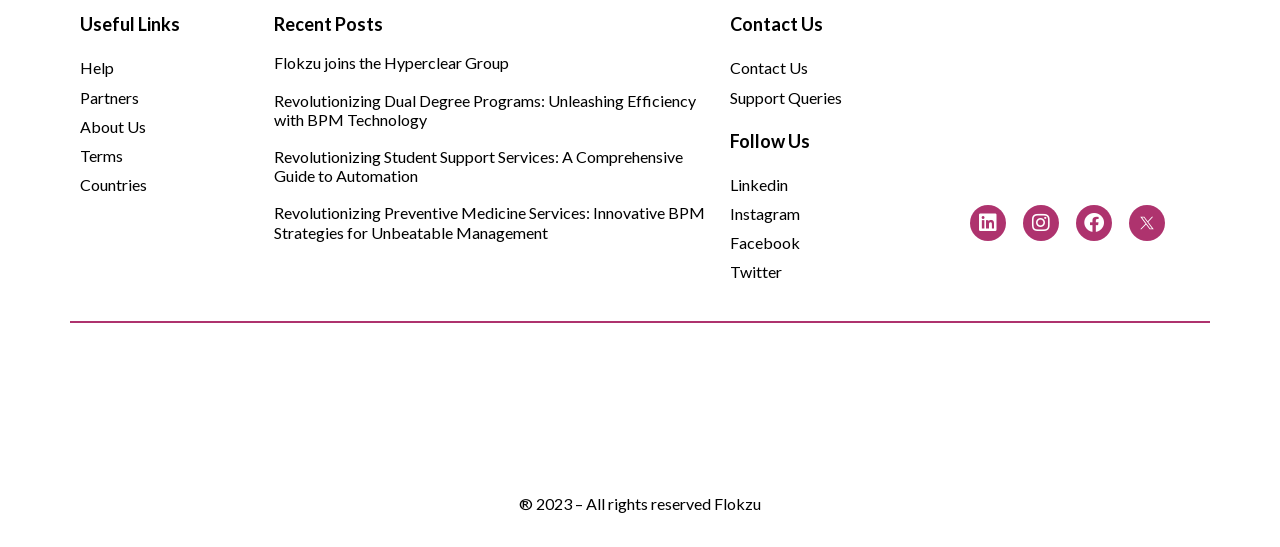Please indicate the bounding box coordinates of the element's region to be clicked to achieve the instruction: "View the Flokzu BPM logo". Provide the coordinates as four float numbers between 0 and 1, i.e., [left, top, right, bottom].

[0.76, 0.028, 0.907, 0.125]